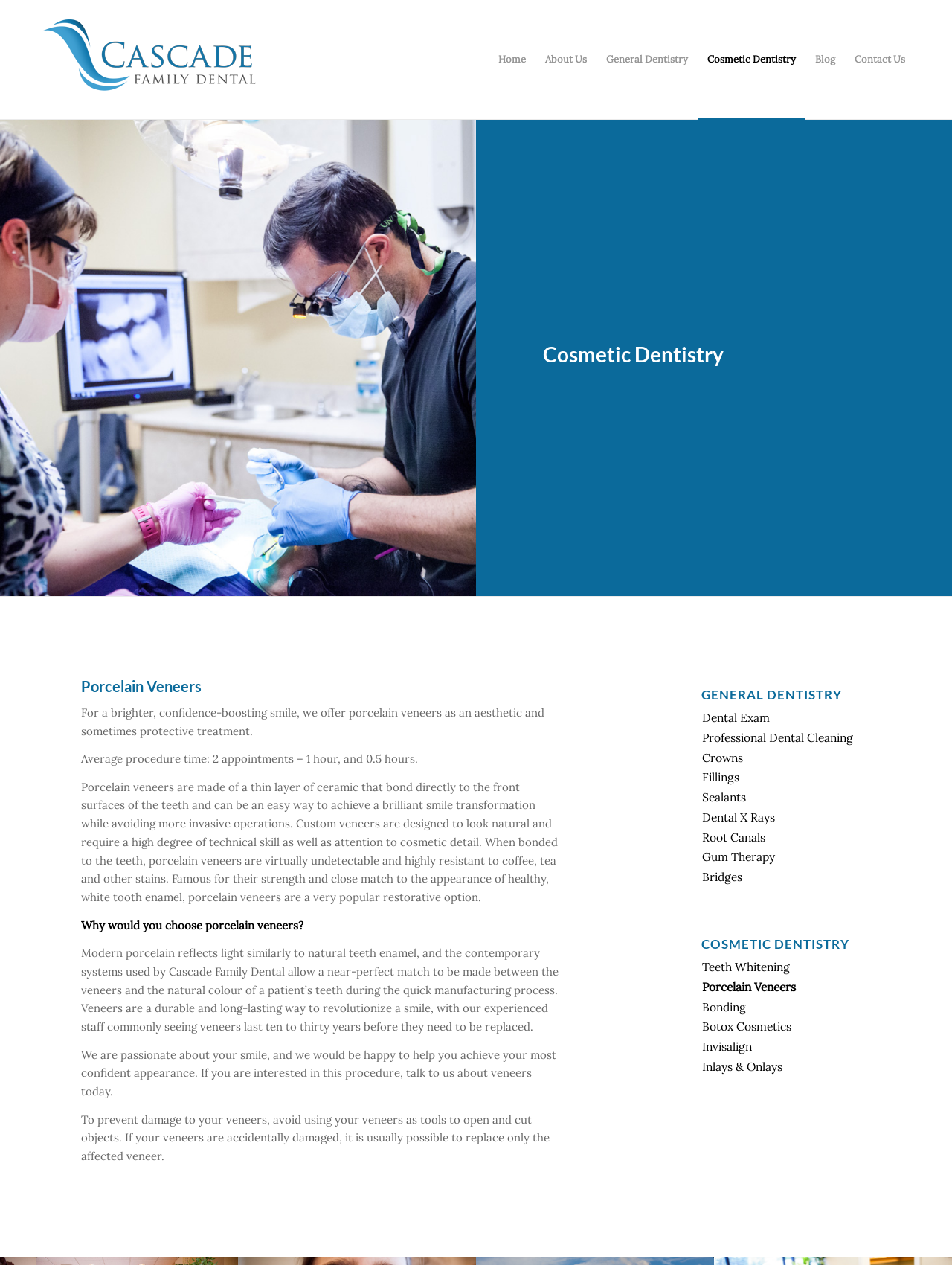Please identify the bounding box coordinates of the element I need to click to follow this instruction: "Click the Home menu item".

[0.513, 0.0, 0.562, 0.094]